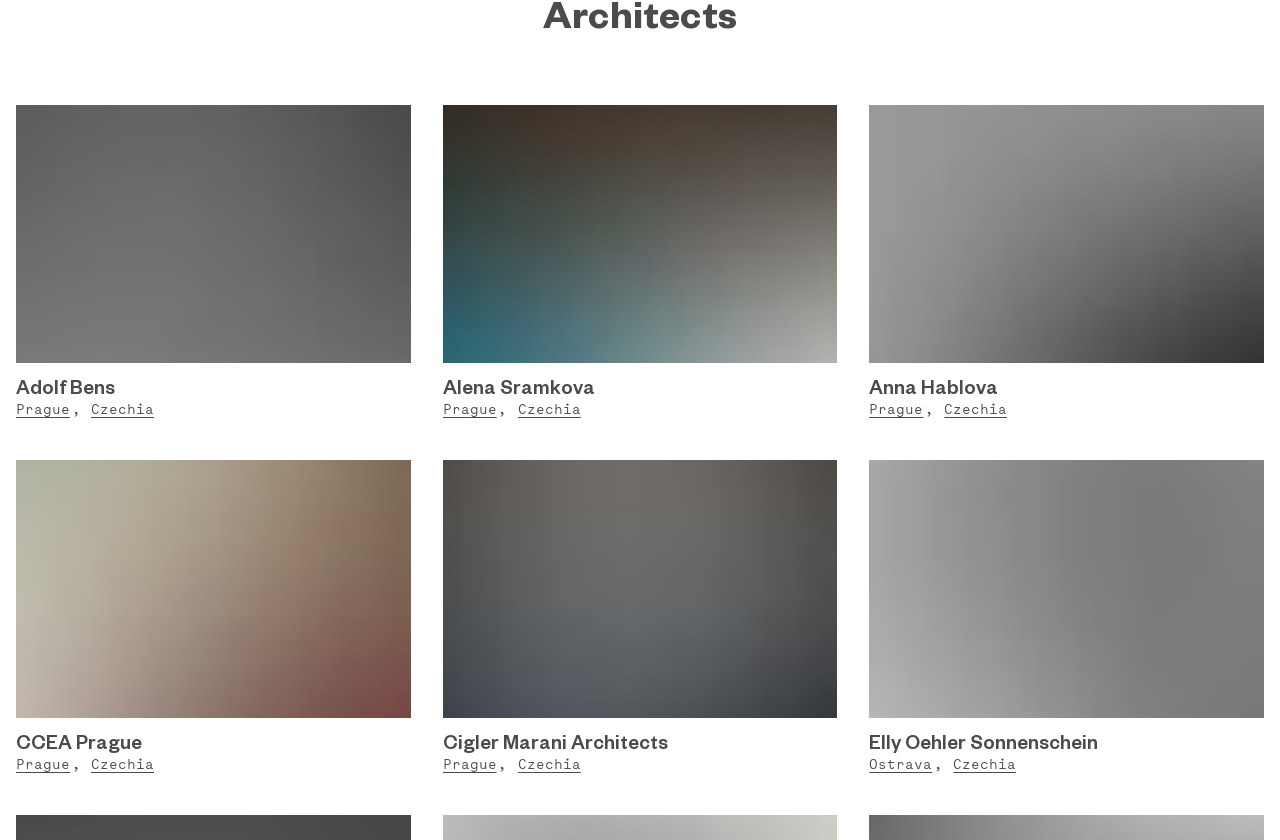Locate the bounding box coordinates of the clickable area to execute the instruction: "Check Cigler Marani Architects' details". Provide the coordinates as four float numbers between 0 and 1, represented as [left, top, right, bottom].

[0.346, 0.868, 0.649, 0.899]